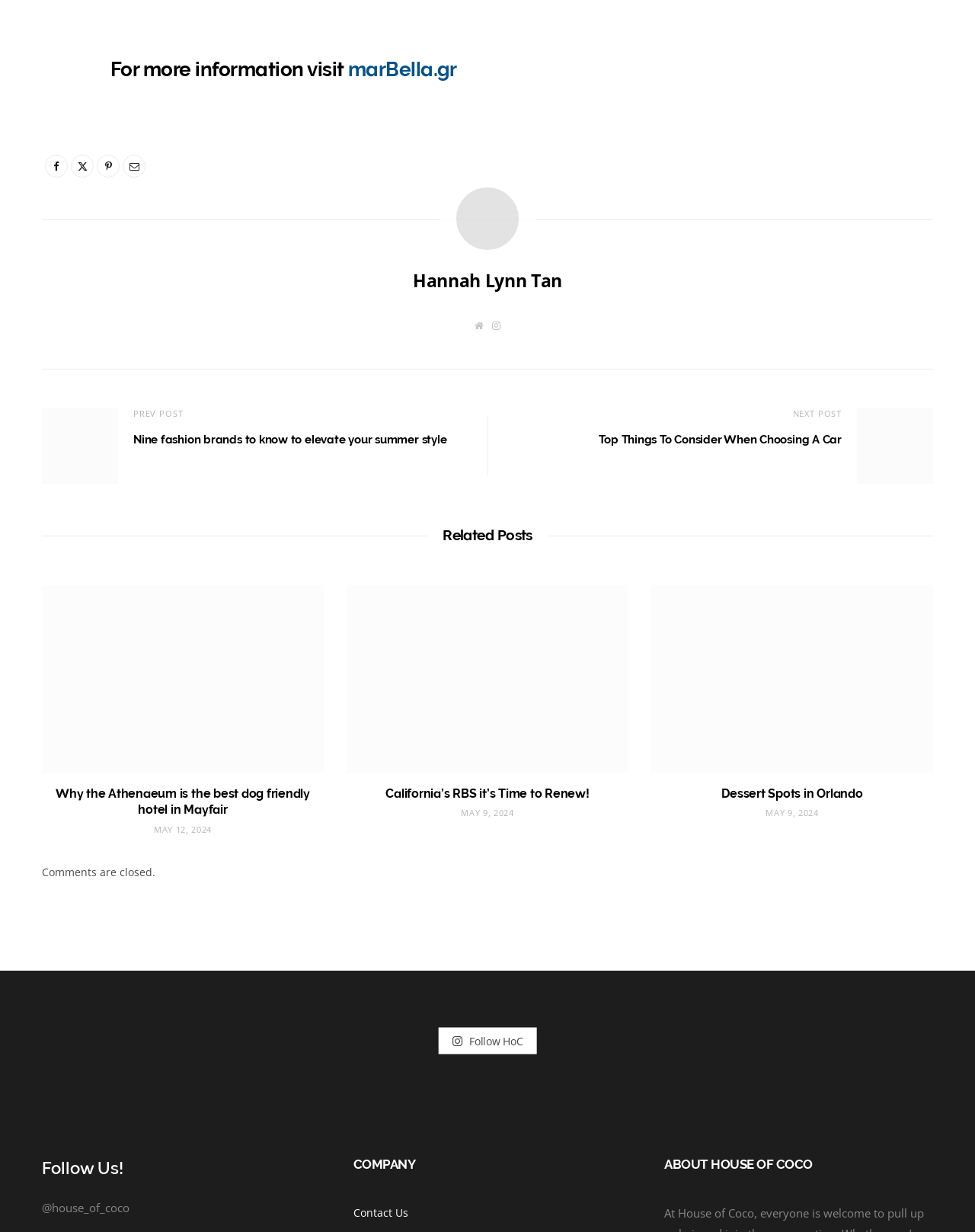Can you determine the bounding box coordinates of the area that needs to be clicked to fulfill the following instruction: "Visit marBella.gr"?

[0.357, 0.047, 0.468, 0.066]